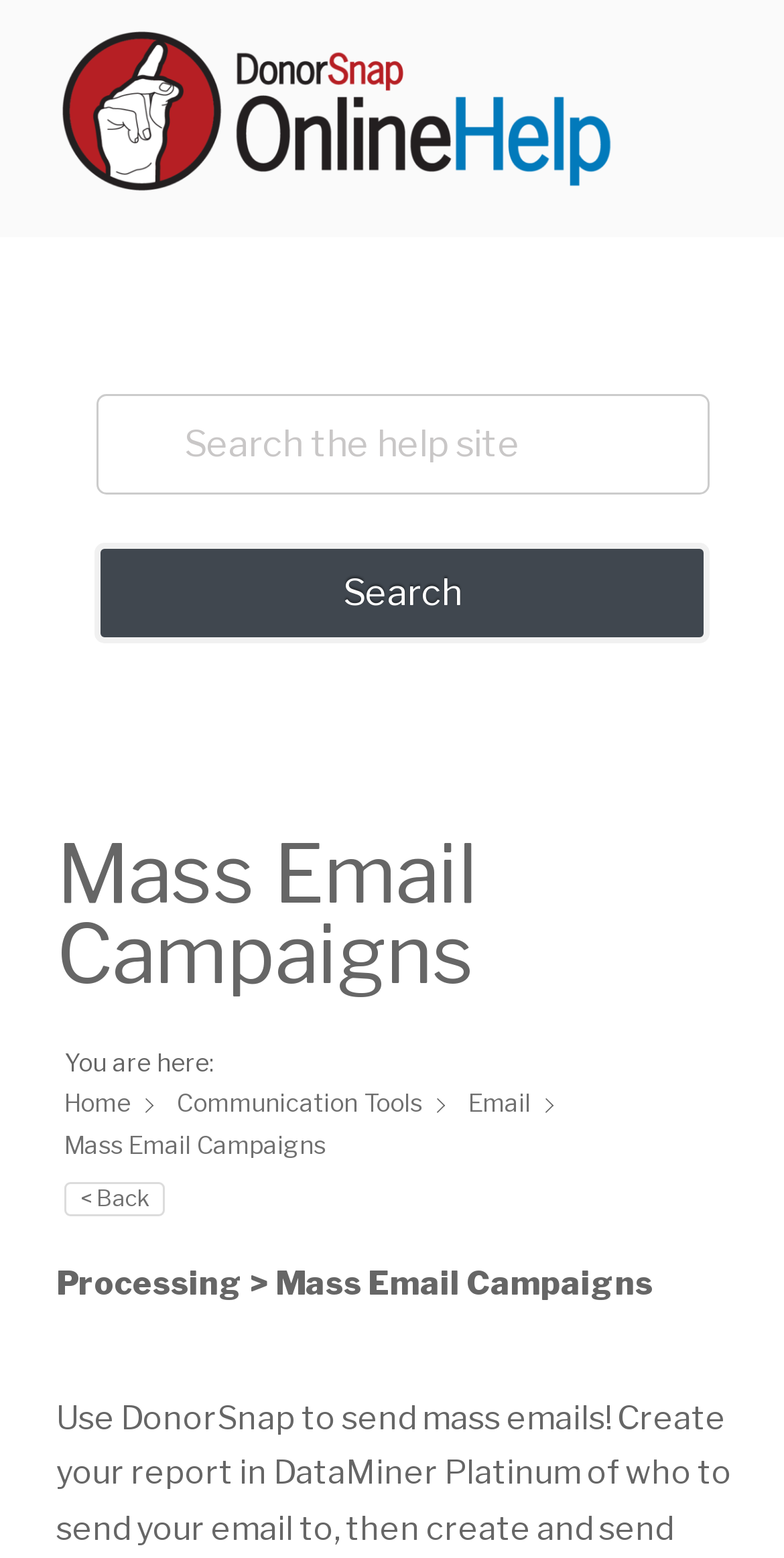Please specify the coordinates of the bounding box for the element that should be clicked to carry out this instruction: "Search the help site". The coordinates must be four float numbers between 0 and 1, formatted as [left, top, right, bottom].

[0.122, 0.253, 0.906, 0.317]